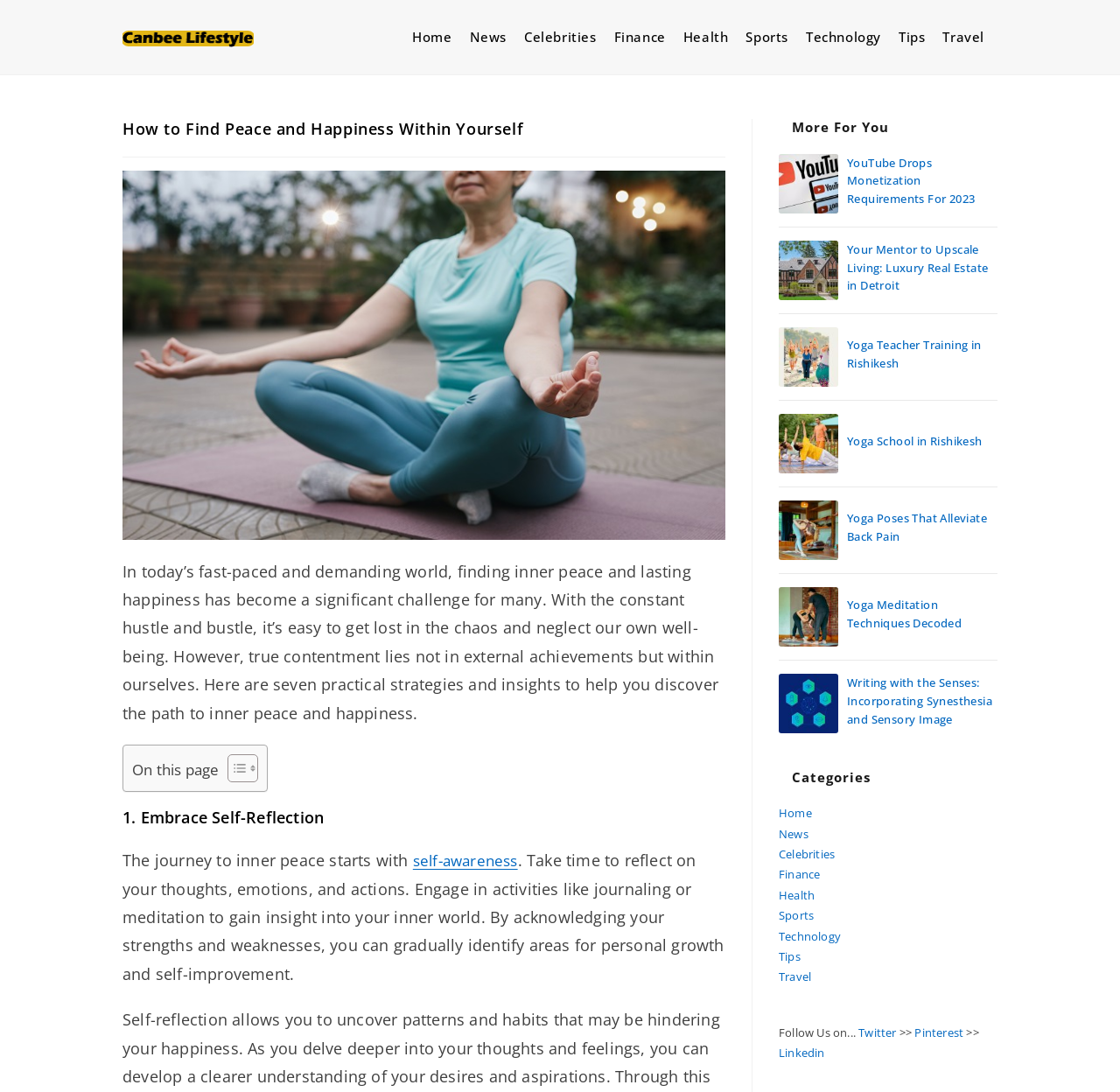What is the author's approach to helping entrepreneurs?
From the image, respond using a single word or phrase.

Coaching